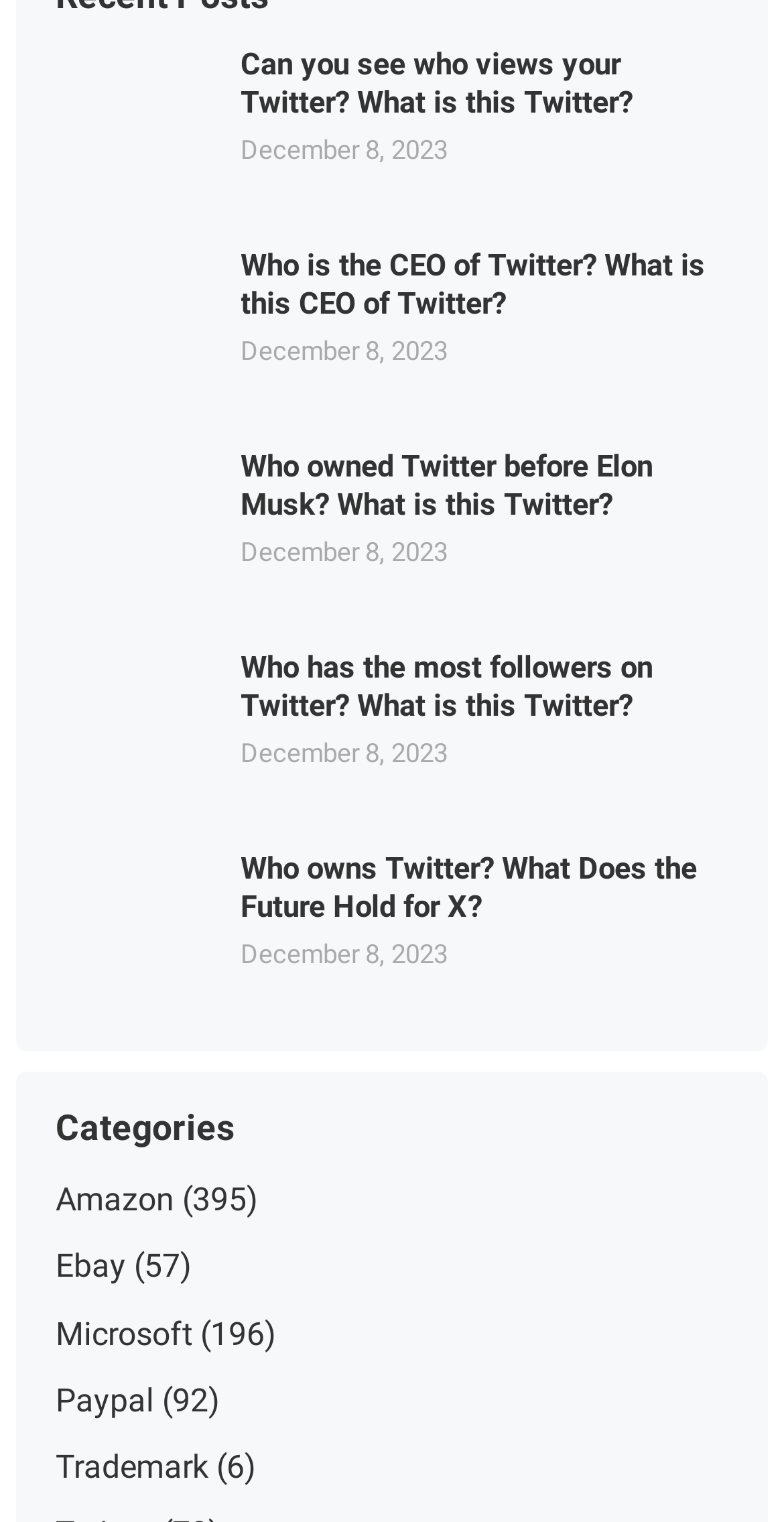How many categories are listed?
Please provide a comprehensive answer to the question based on the webpage screenshot.

I counted the number of links under the 'Categories' heading and found 5 categories: Amazon, Ebay, Microsoft, Paypal, and Trademark.